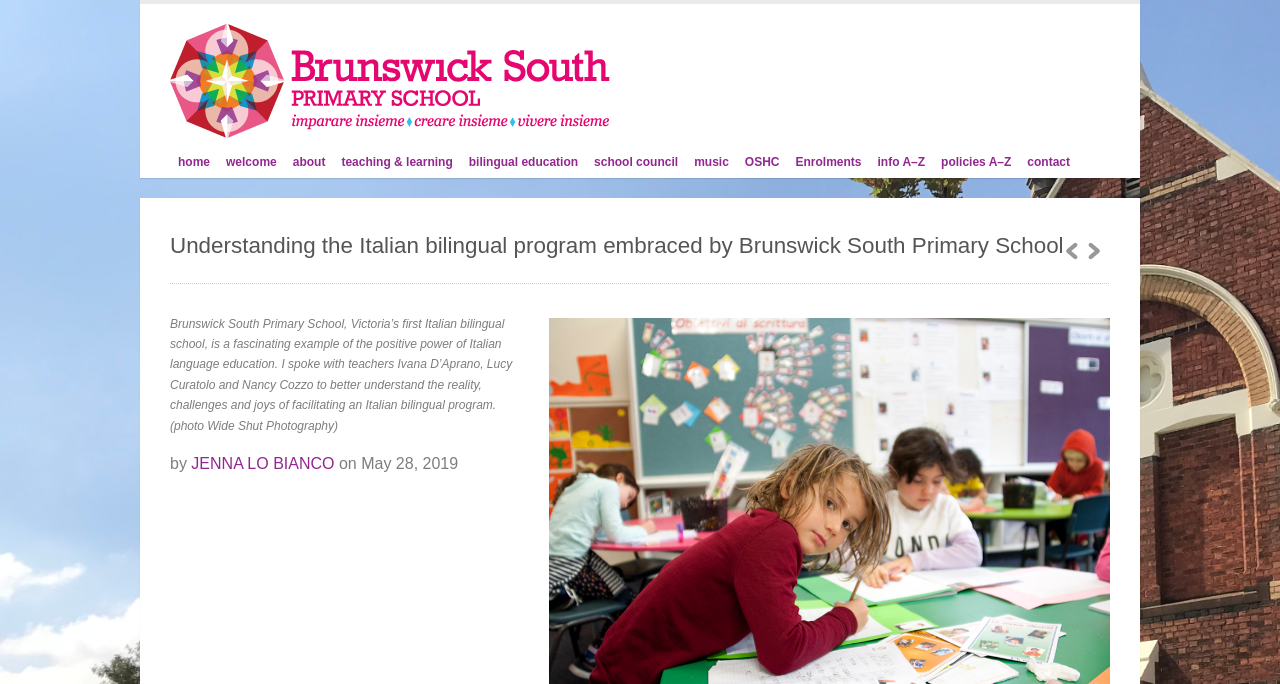Explain the webpage's layout and main content in detail.

The webpage is about Brunswick South Primary School, specifically its Italian bilingual program. At the top, there is a heading with the school's name and a link to the homepage. Below it, there is a row of links to various sections of the website, including "welcome", "about", "teaching & learning", and others.

Further down, there is a main heading that explains the Italian bilingual program, followed by a paragraph of text that discusses the program's benefits and challenges. The text is accompanied by a photo credited to Wide Shut Photography.

To the right of the main heading, there are two links labeled "1", which may be pagination links. Below the paragraph, there is a byline with the author's name, "JENNA LO BIANCO", and the date "May 28, 2019".